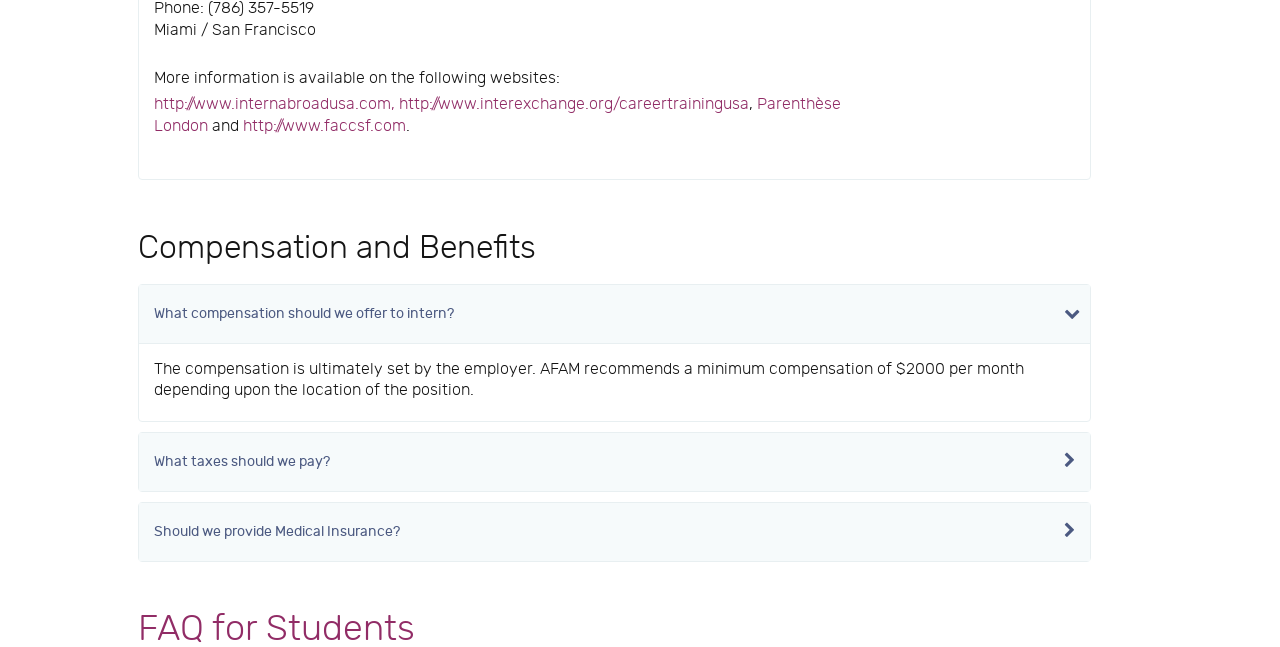Provide a short answer using a single word or phrase for the following question: 
What is the topic of the webpage section?

Compensation and Benefits